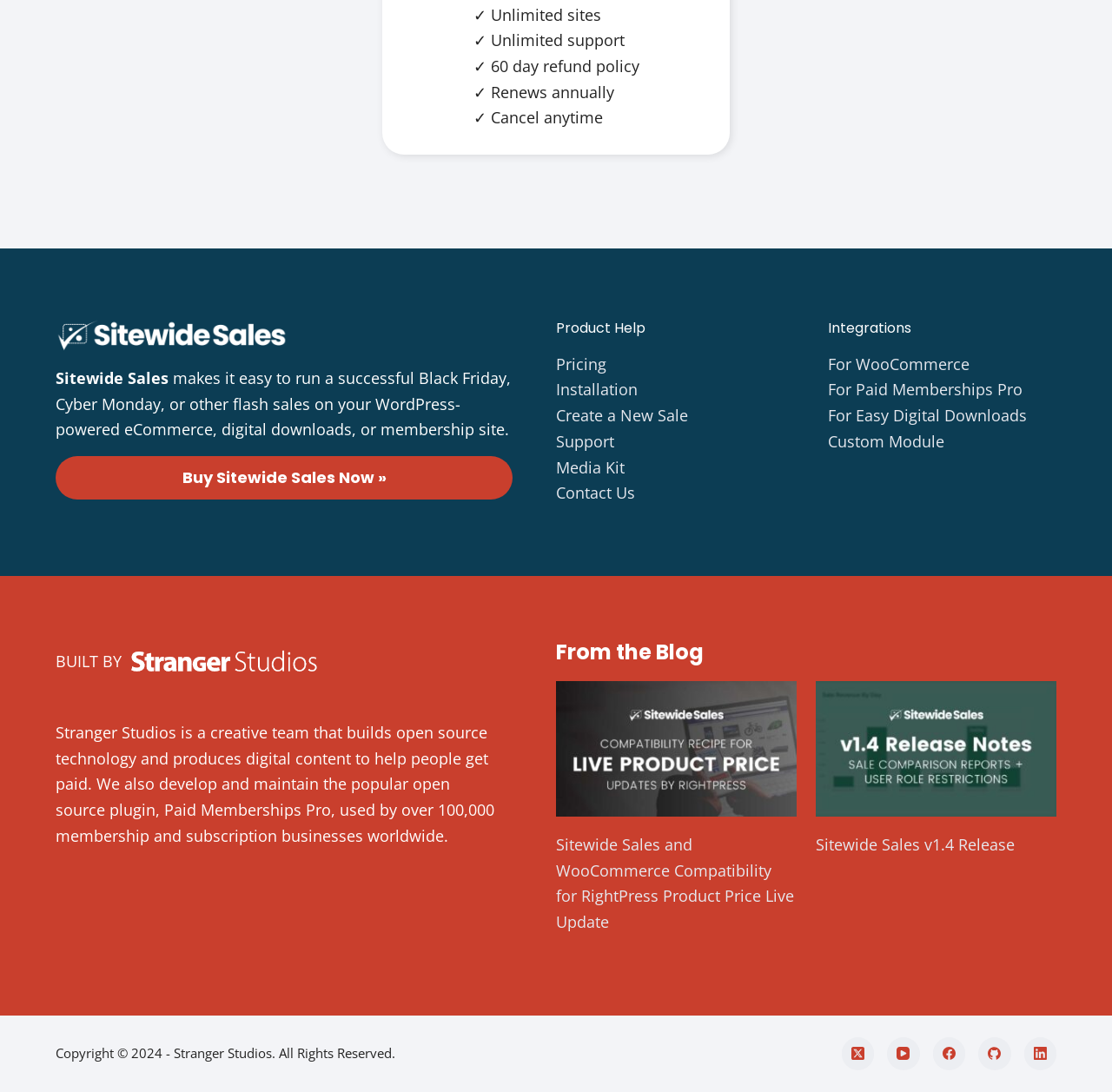Determine the bounding box coordinates of the element that should be clicked to execute the following command: "Buy Sitewide Sales Now".

[0.05, 0.418, 0.461, 0.457]